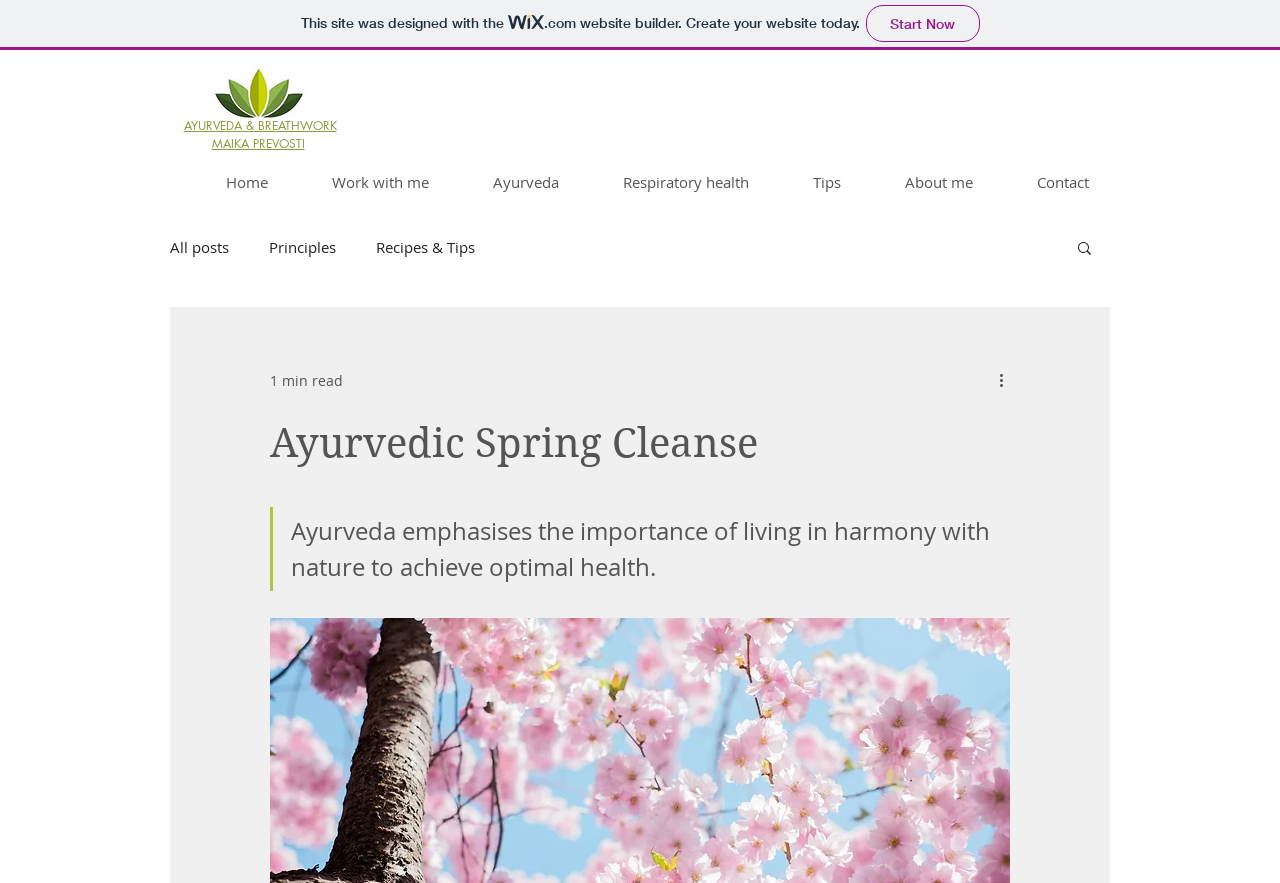Identify the bounding box coordinates for the element that needs to be clicked to fulfill this instruction: "Learn about 'Respiratory health'". Provide the coordinates in the format of four float numbers between 0 and 1: [left, top, right, bottom].

[0.448, 0.183, 0.597, 0.229]